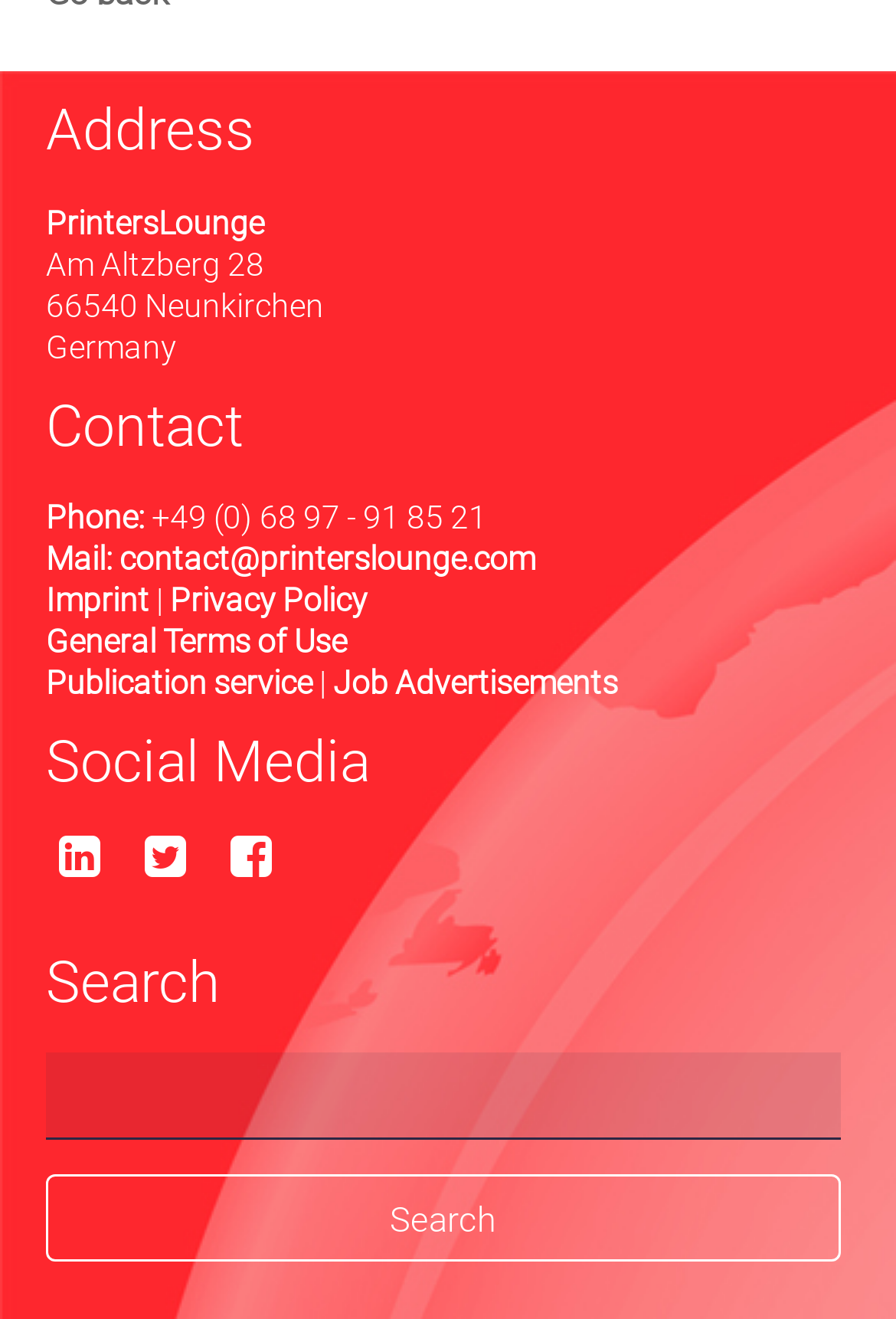Please identify the bounding box coordinates of the clickable area that will allow you to execute the instruction: "Follow on Facebook".

[0.051, 0.629, 0.139, 0.671]